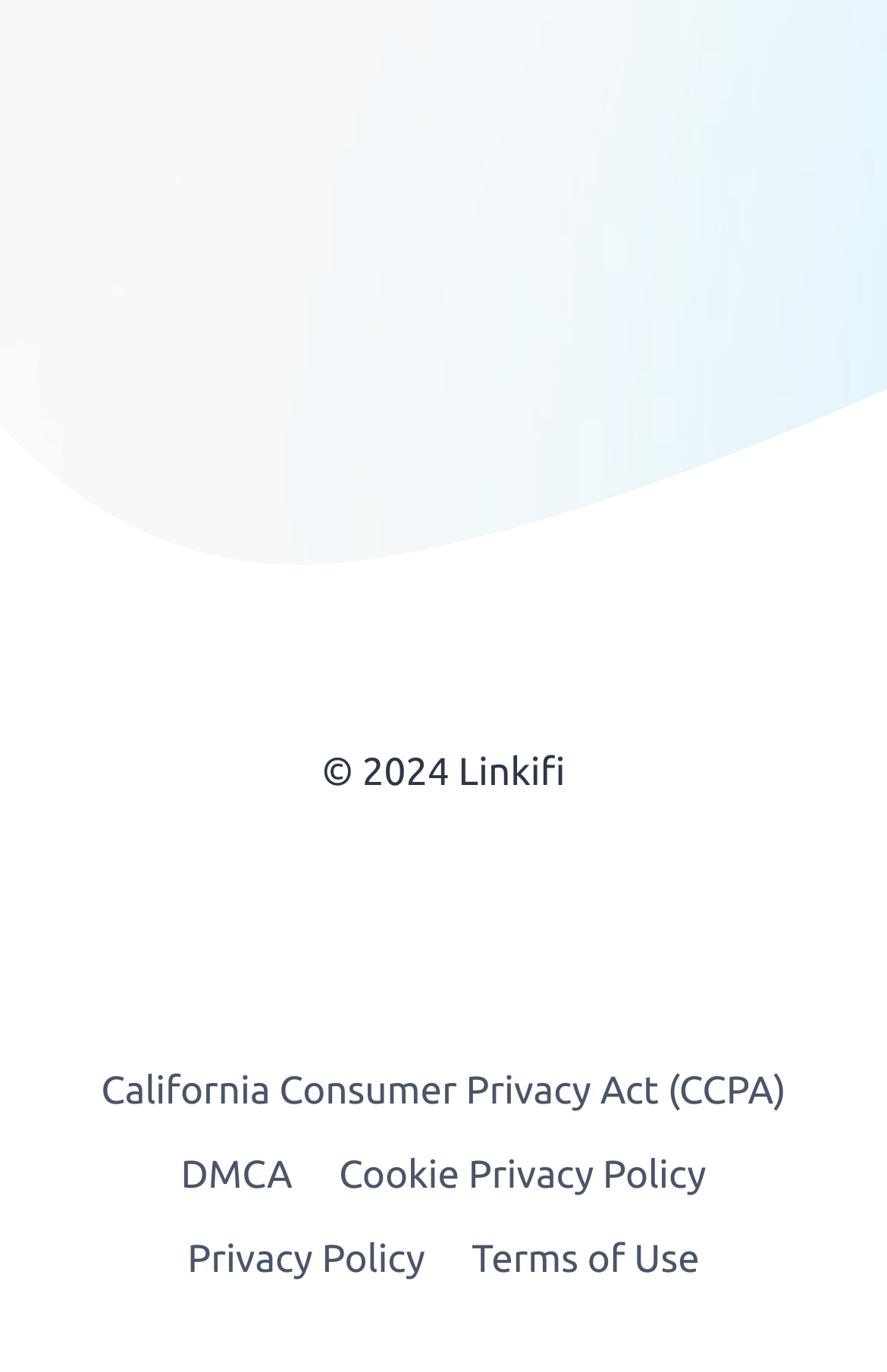What is the position of the 'Cookie Privacy Policy' link?
Please provide a comprehensive answer based on the information in the image.

The 'Cookie Privacy Policy' link has a y1 coordinate of 0.826, which is between the y1 coordinates of the 'California Consumer Privacy Act (CCPA)' link (0.764) and the 'Privacy Policy' link (0.888), indicating that it is positioned in the middle of the footer navigation.